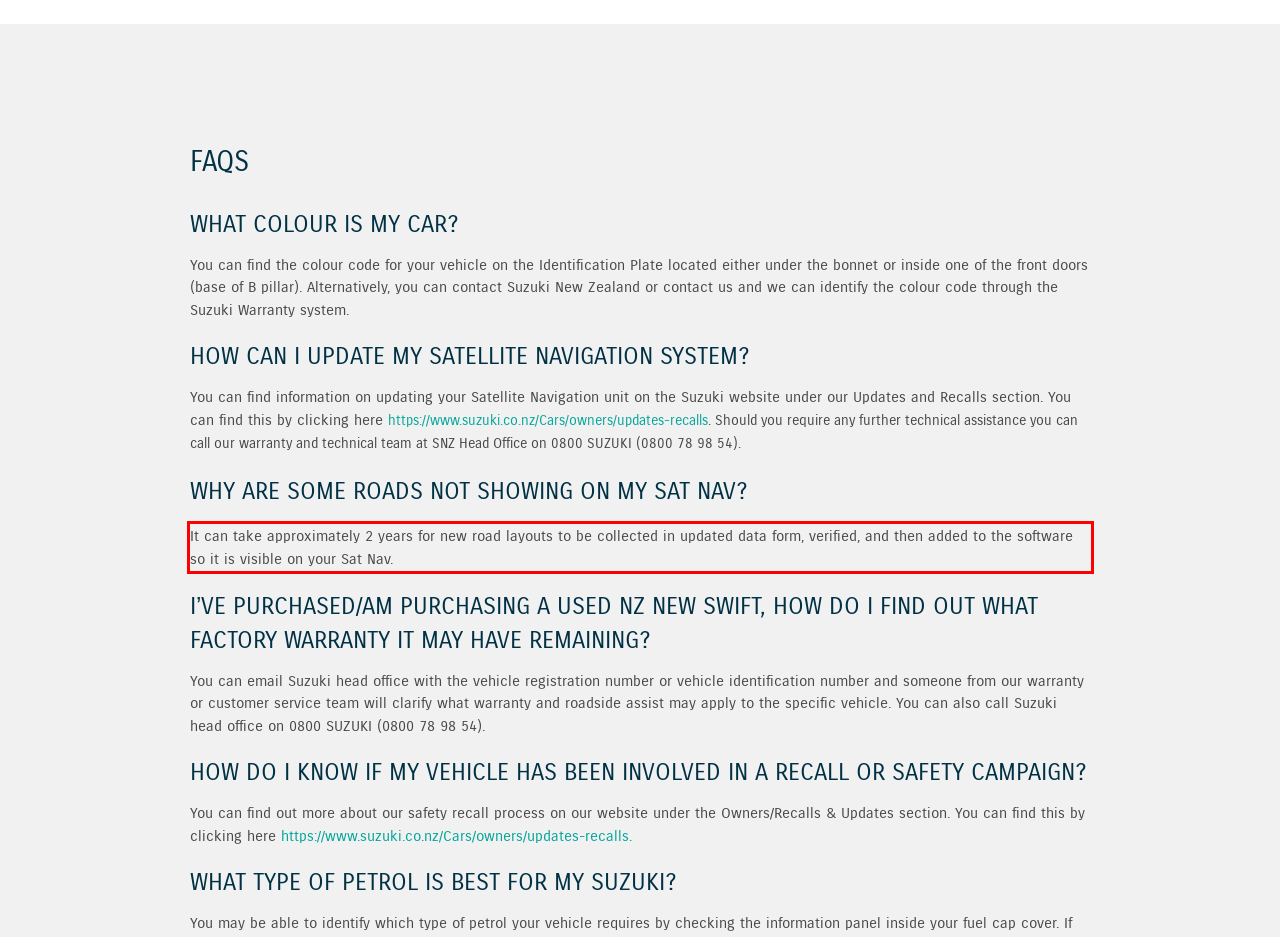Using the webpage screenshot, recognize and capture the text within the red bounding box.

It can take approximately 2 years for new road layouts to be collected in updated data form, verified, and then added to the software so it is visible on your Sat Nav.